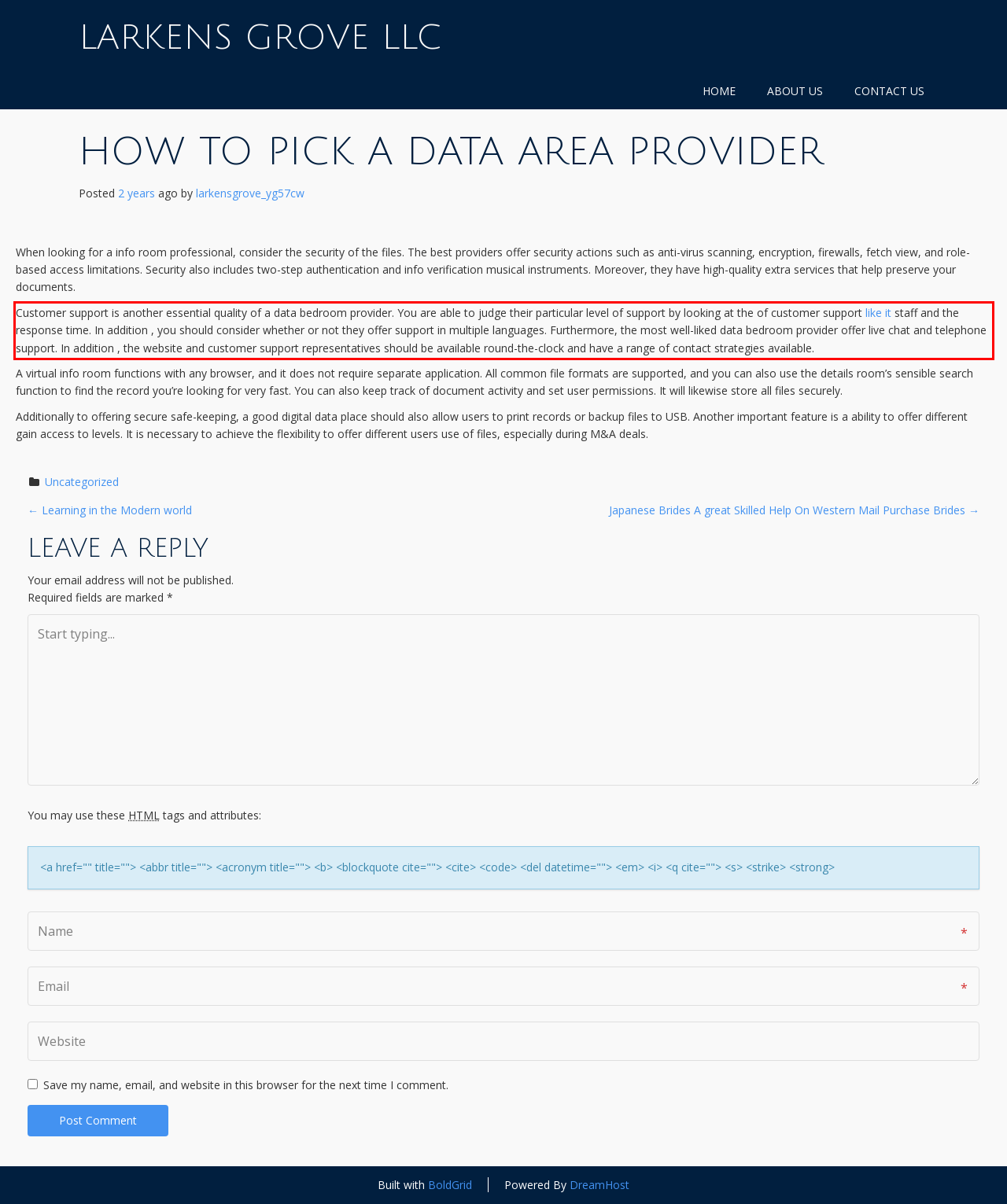Within the screenshot of the webpage, locate the red bounding box and use OCR to identify and provide the text content inside it.

Customer support is another essential quality of a data bedroom provider. You are able to judge their particular level of support by looking at the of customer support like it staff and the response time. In addition , you should consider whether or not they offer support in multiple languages. Furthermore, the most well-liked data bedroom provider offer live chat and telephone support. In addition , the website and customer support representatives should be available round-the-clock and have a range of contact strategies available.